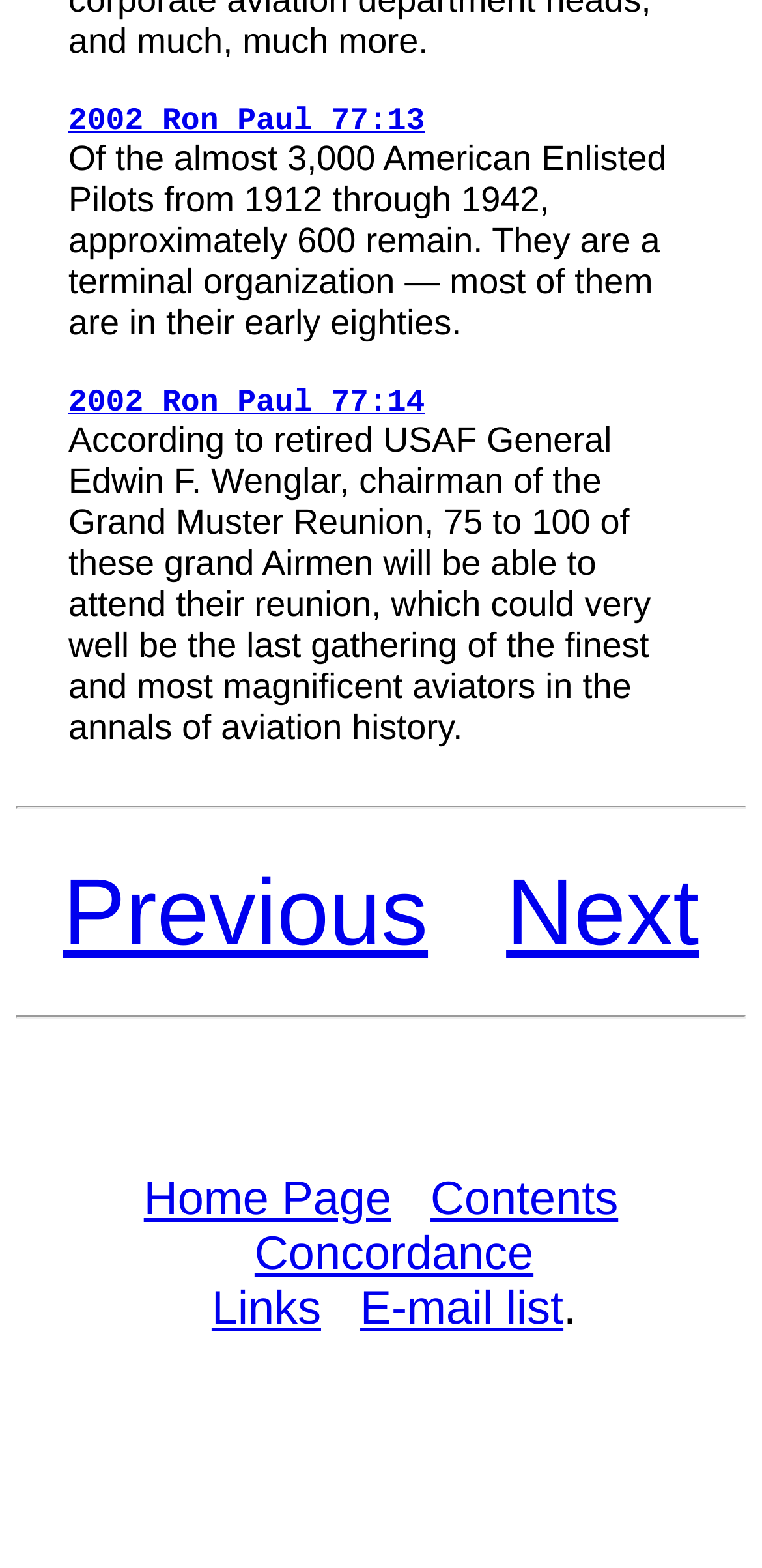Identify the bounding box coordinates for the UI element mentioned here: "Ask Chef Christy Logo". Provide the coordinates as four float values between 0 and 1, i.e., [left, top, right, bottom].

None